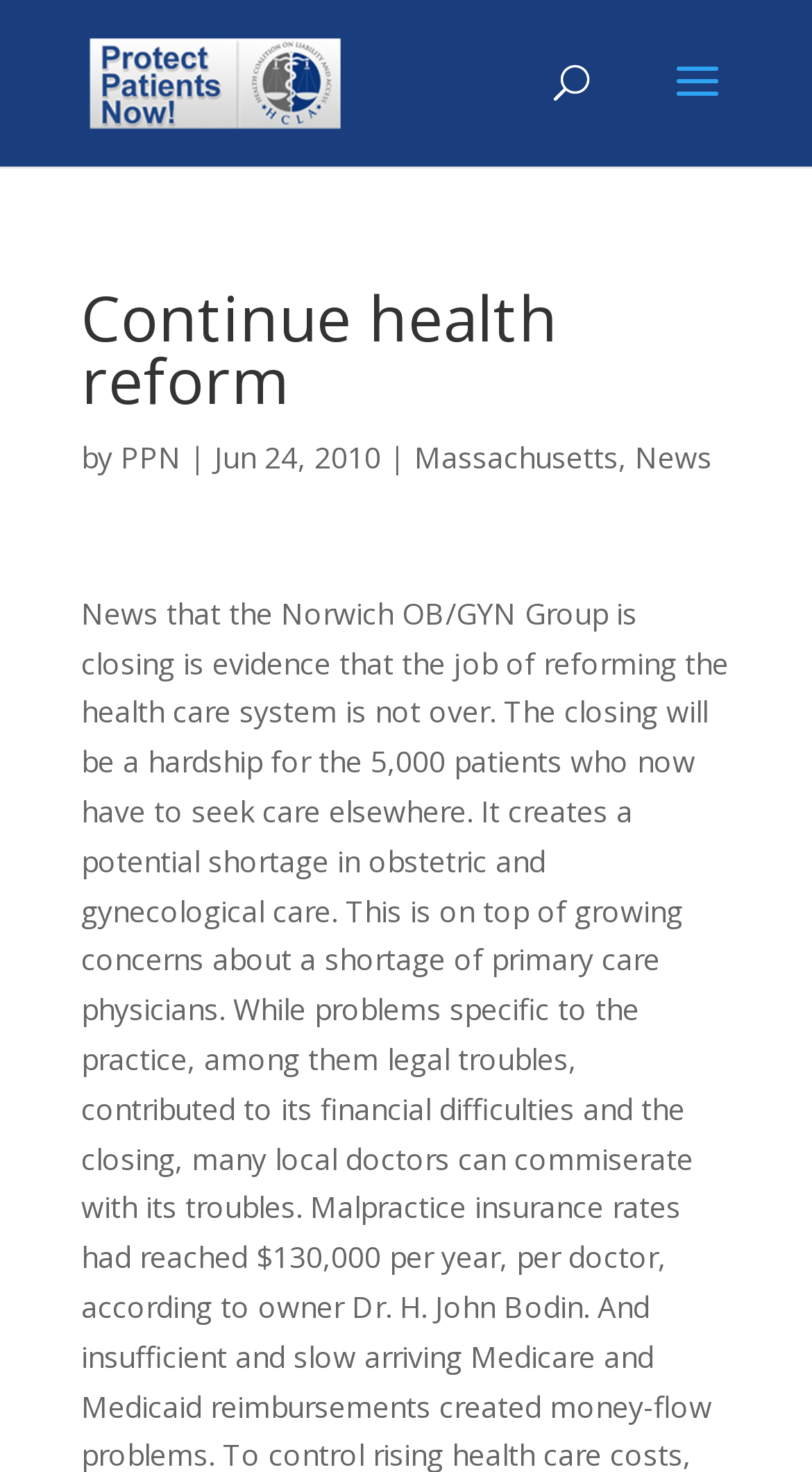What is the location mentioned in the news article?
Offer a detailed and full explanation in response to the question.

The location mentioned in the news article can be found in the middle of the webpage, where it says 'Massachusetts' as a link.